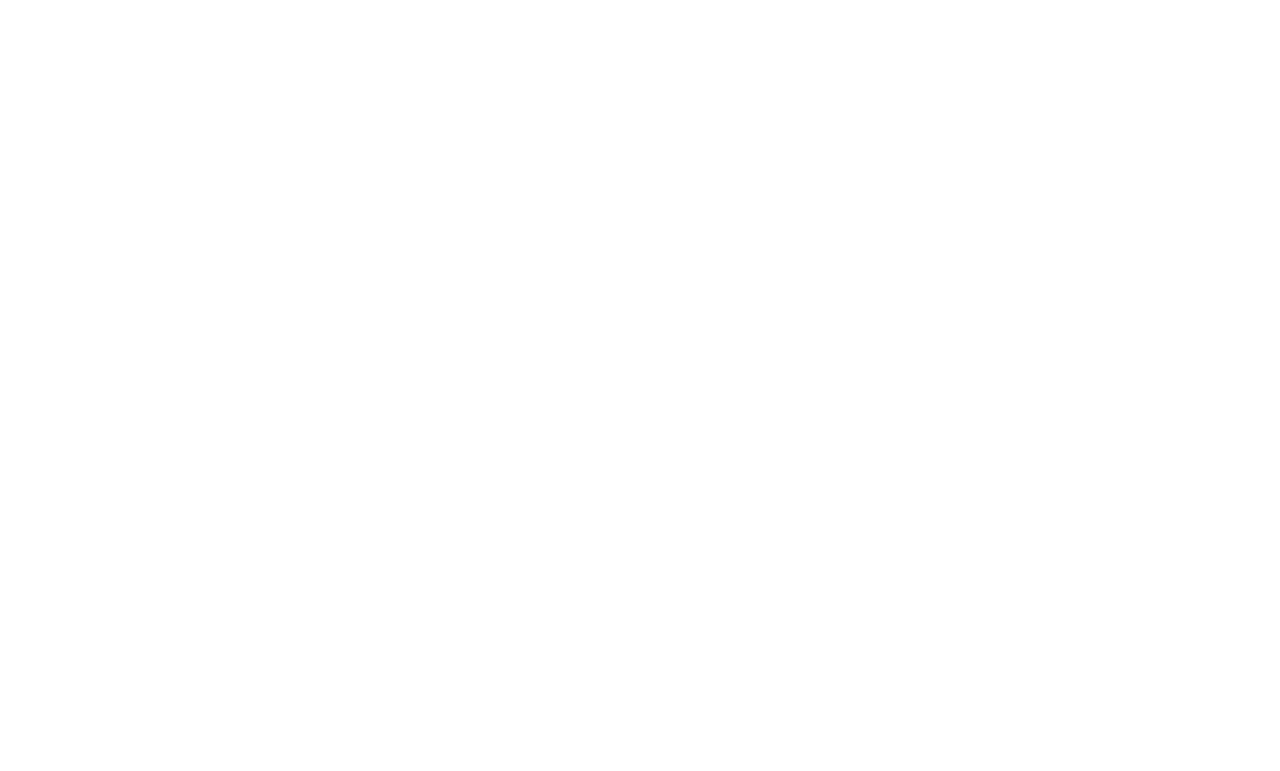Please identify the coordinates of the bounding box for the clickable region that will accomplish this instruction: "Read the latest issue".

[0.016, 0.704, 0.078, 0.726]